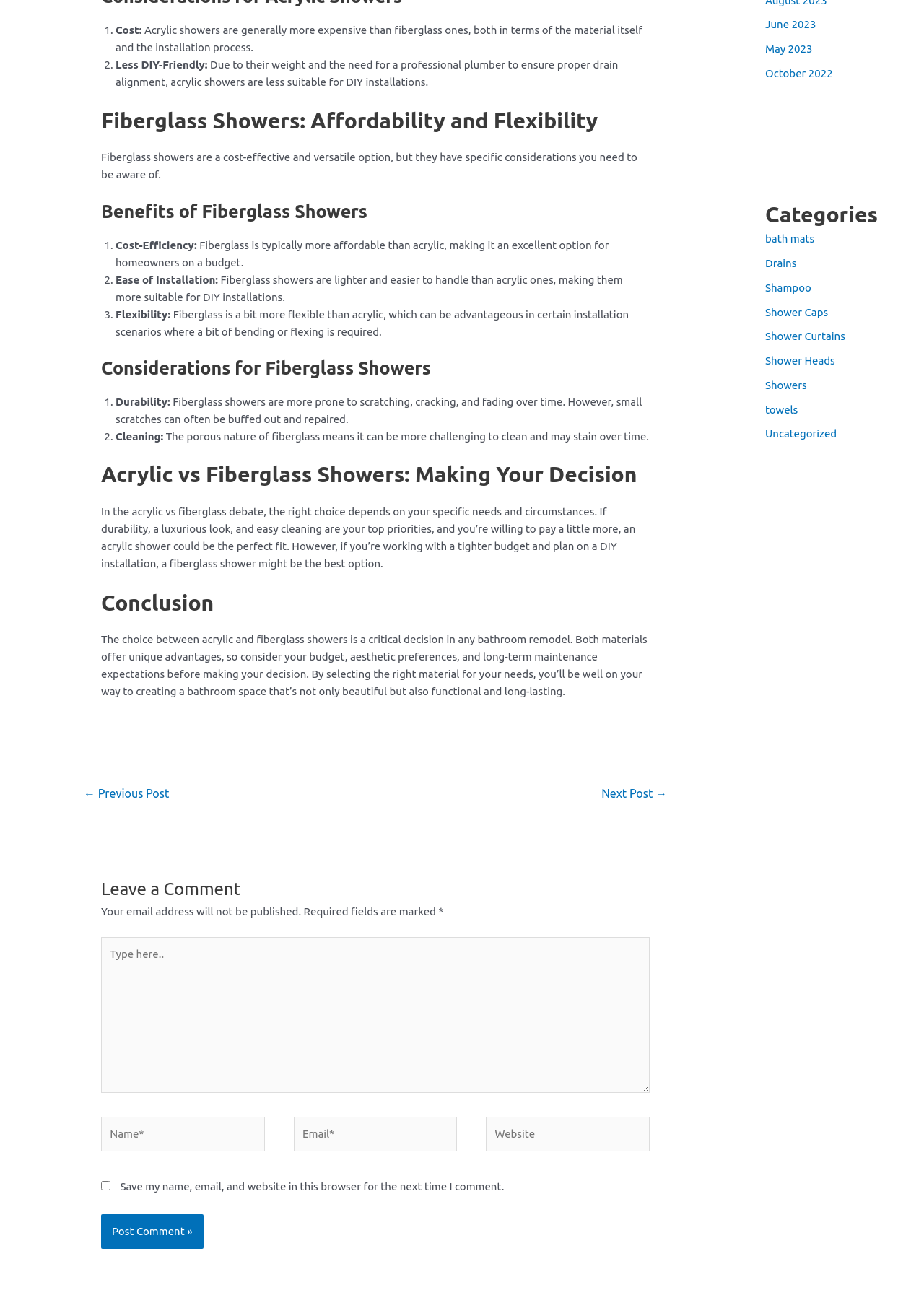What are the considerations for fiberglass showers?
Based on the image, provide a one-word or brief-phrase response.

Durability, Cleaning